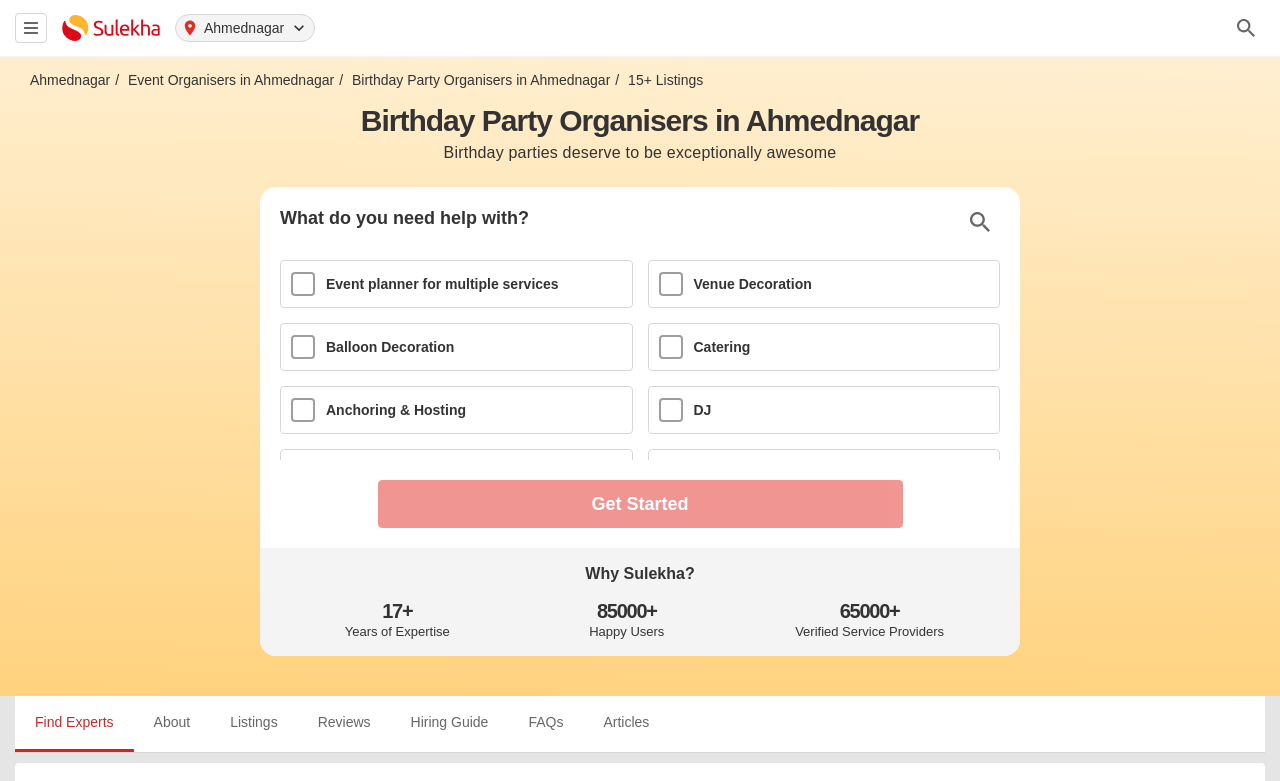What is the name of the company providing the birthday party organisers?
Answer the question with a single word or phrase by looking at the picture.

Sulekha